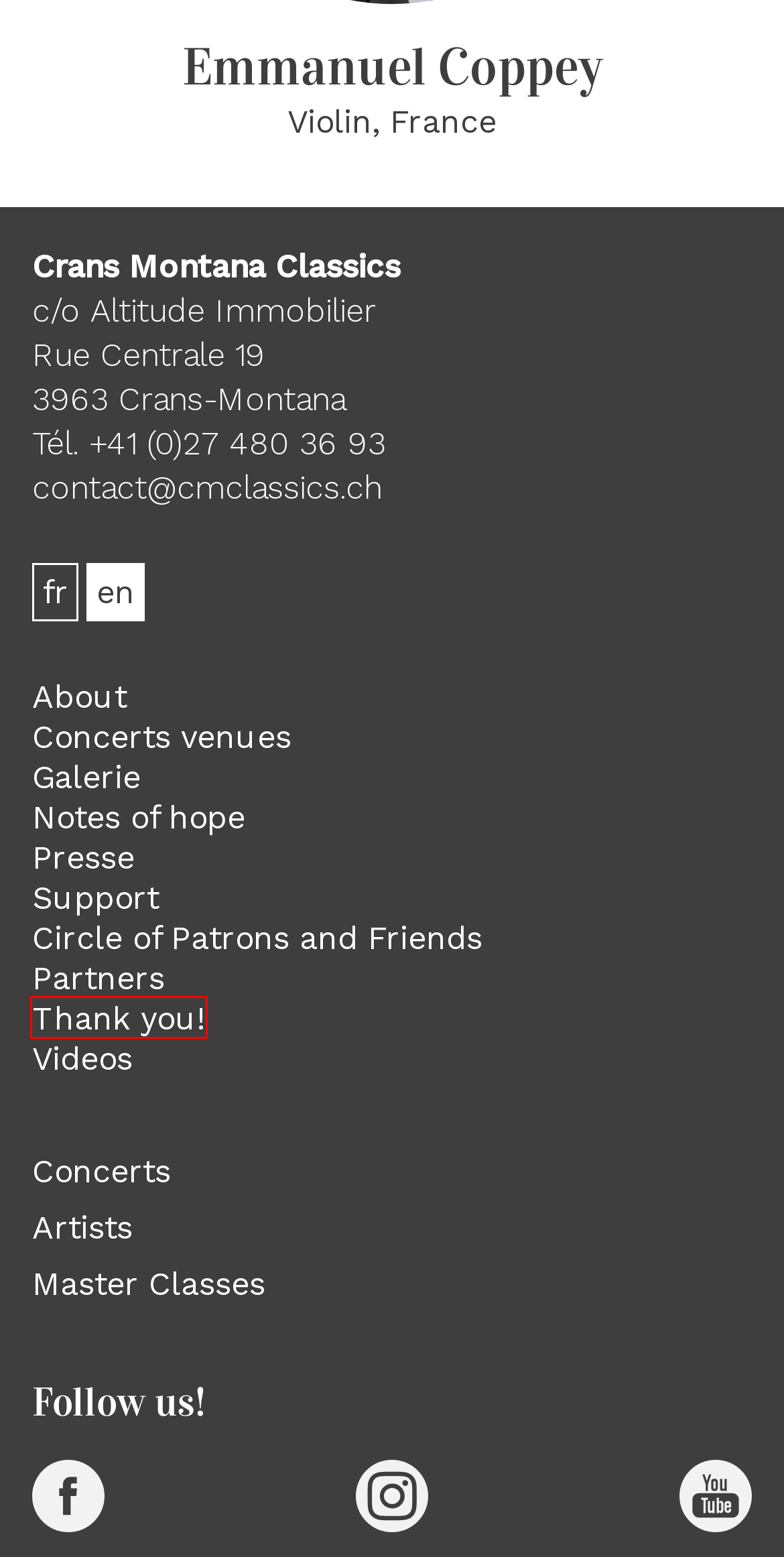Given a screenshot of a webpage with a red bounding box highlighting a UI element, choose the description that best corresponds to the new webpage after clicking the element within the red bounding box. Here are your options:
A. Concerts Archive - CMC – Crans Montana Classics
B. Presse - CMC – Crans Montana Classics
C. Lieux des concerts – CMC – Crans Montana Classics
D. Circle of Patrons and Friends - CMC – Crans Montana Classics
E. Artistes Archive - CMC – Crans Montana Classics
F. Galerie - CMC – Crans Montana Classics
G. Notes of hope - CMC – Crans Montana Classics
H. Thank you! - CMC – Crans Montana Classics

H